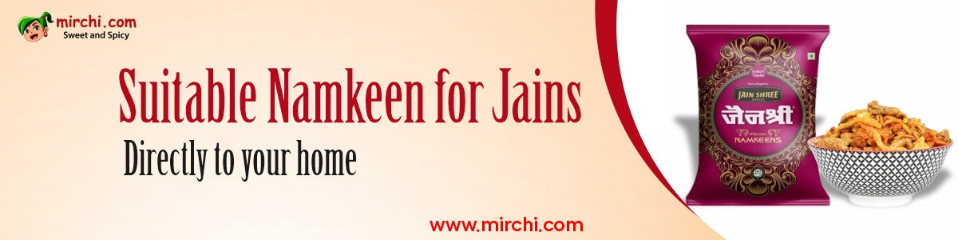Give a detailed account of everything present in the image.

This promotional image highlights a product selection tailored for the Jain community, showcasing "Suitable Namkeen for Jains." The text emphasizes the convenience of having these snacks delivered directly to your home. To the right, a vibrant packaging design features the brand "Jain Shree" prominently, encapsulating the essence of traditional namkeen. Accompanied by an appealing bowl of crispy snacks, the visual elements create a warm and enticing presentation. The background is tastefully muted to ensure the product and message stand out, while the website link, mirchi.com, invites customers to explore more offerings. This ad effectively combines eye-catching graphics with relevant messaging to attract potential buyers interested in Jain-friendly snacks.